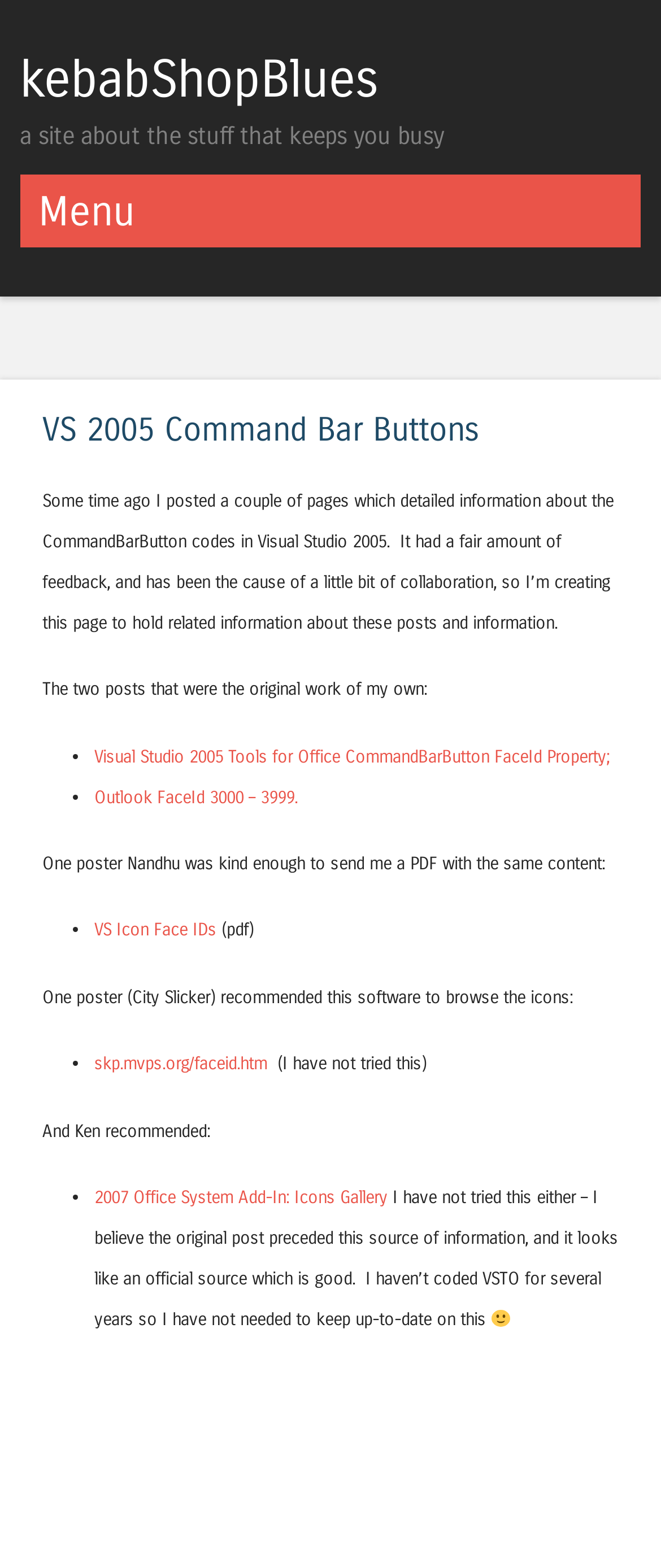Please provide the bounding box coordinates for the UI element as described: "Skip to content". The coordinates must be four floats between 0 and 1, represented as [left, top, right, bottom].

[0.03, 0.16, 0.304, 0.181]